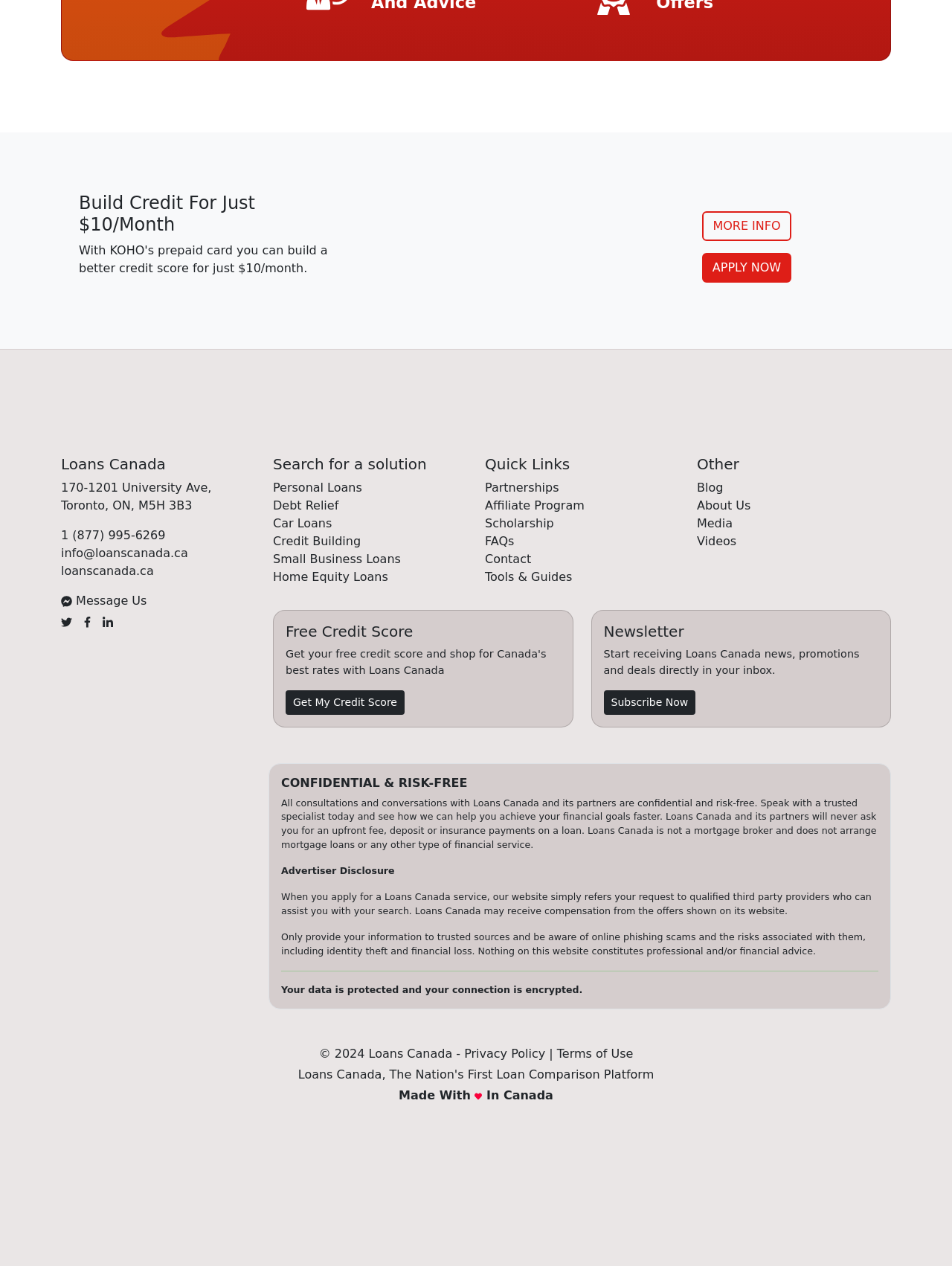Refer to the image and provide an in-depth answer to the question:
What is the phone number of Loans Canada?

The phone number of Loans Canada can be found in the contact information section, where the text '1 (877) 995-6269' is displayed as a link.